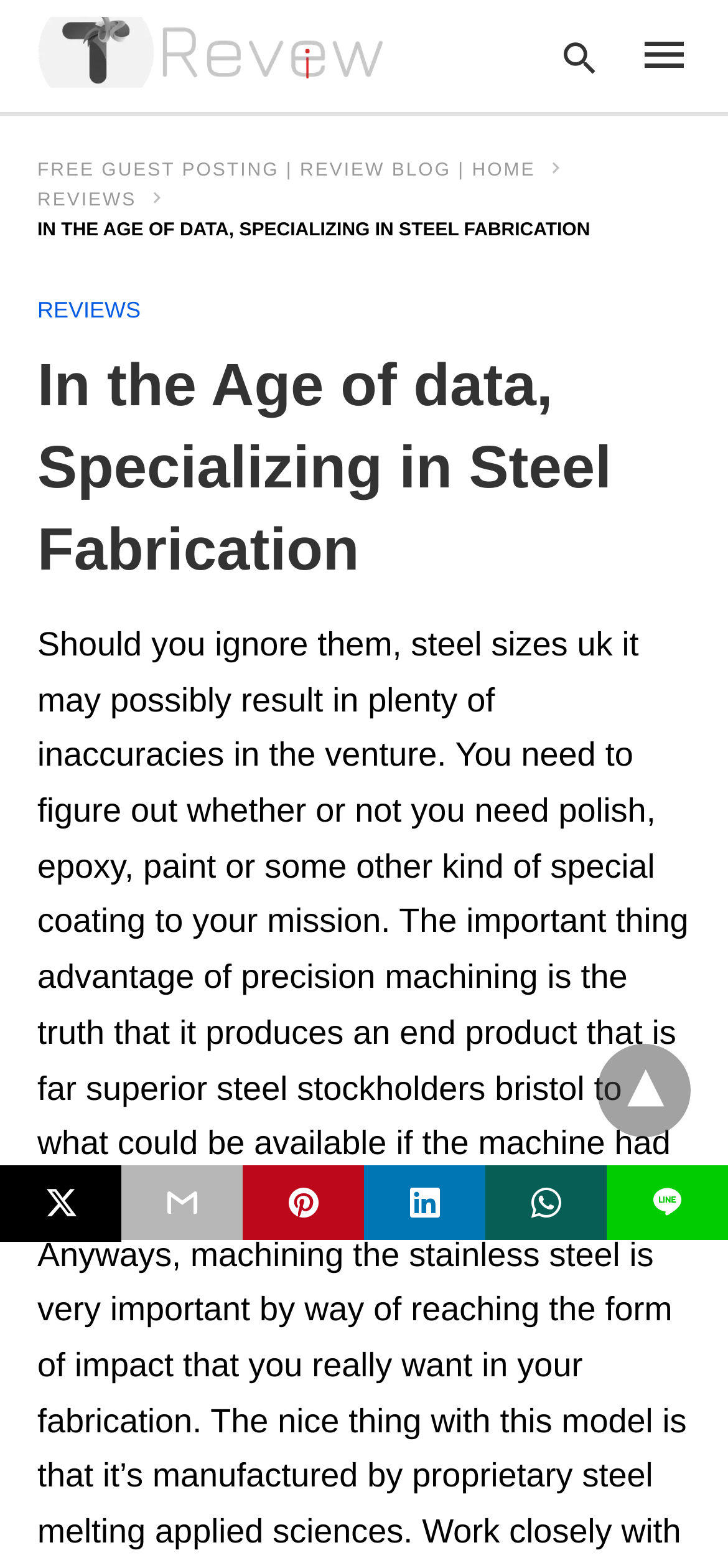Pinpoint the bounding box coordinates of the element you need to click to execute the following instruction: "Go to the Reviews page". The bounding box should be represented by four float numbers between 0 and 1, in the format [left, top, right, bottom].

[0.051, 0.121, 0.234, 0.135]